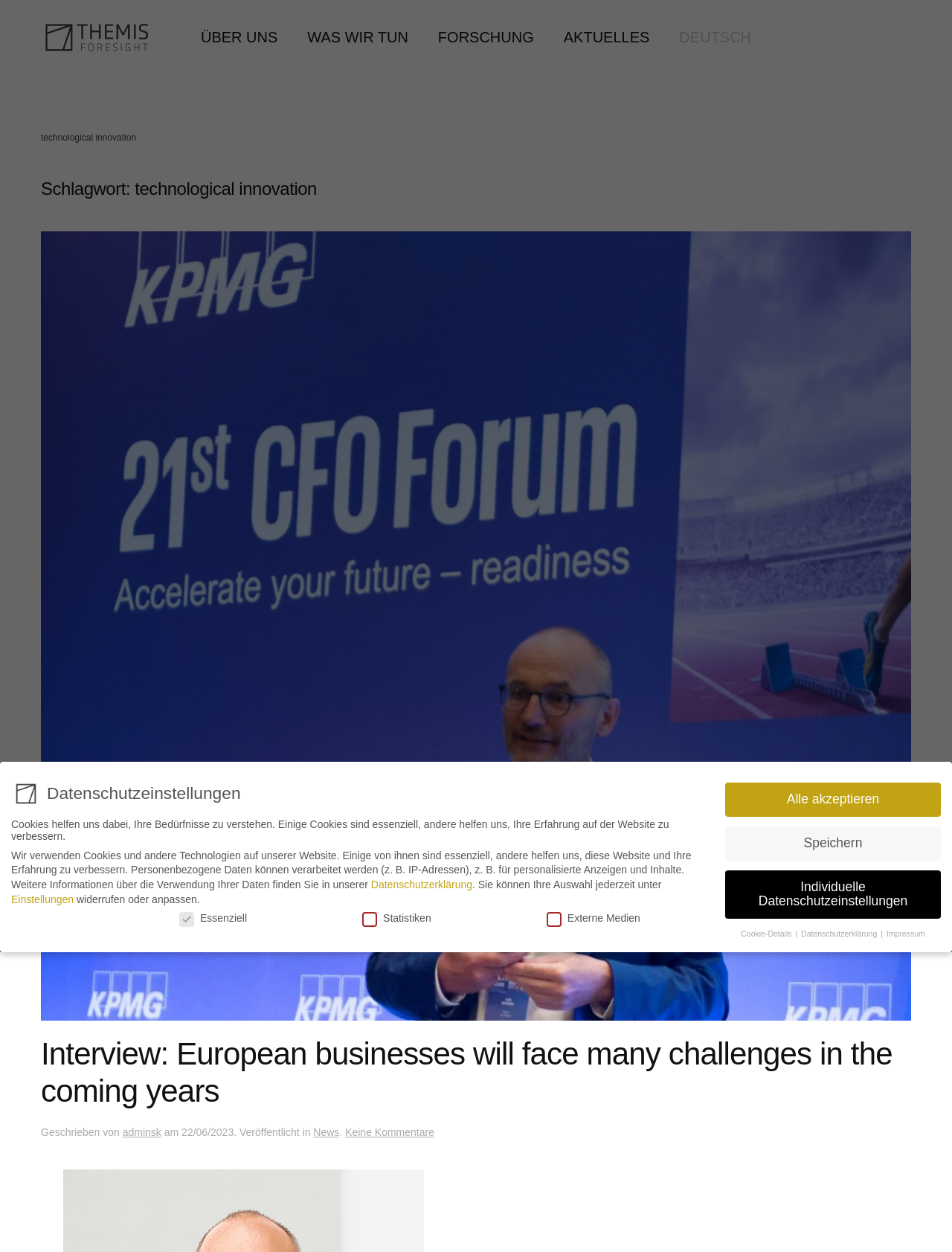Can you pinpoint the bounding box coordinates for the clickable element required for this instruction: "Go to the AKTUELLES page"? The coordinates should be four float numbers between 0 and 1, i.e., [left, top, right, bottom].

[0.592, 0.006, 0.682, 0.053]